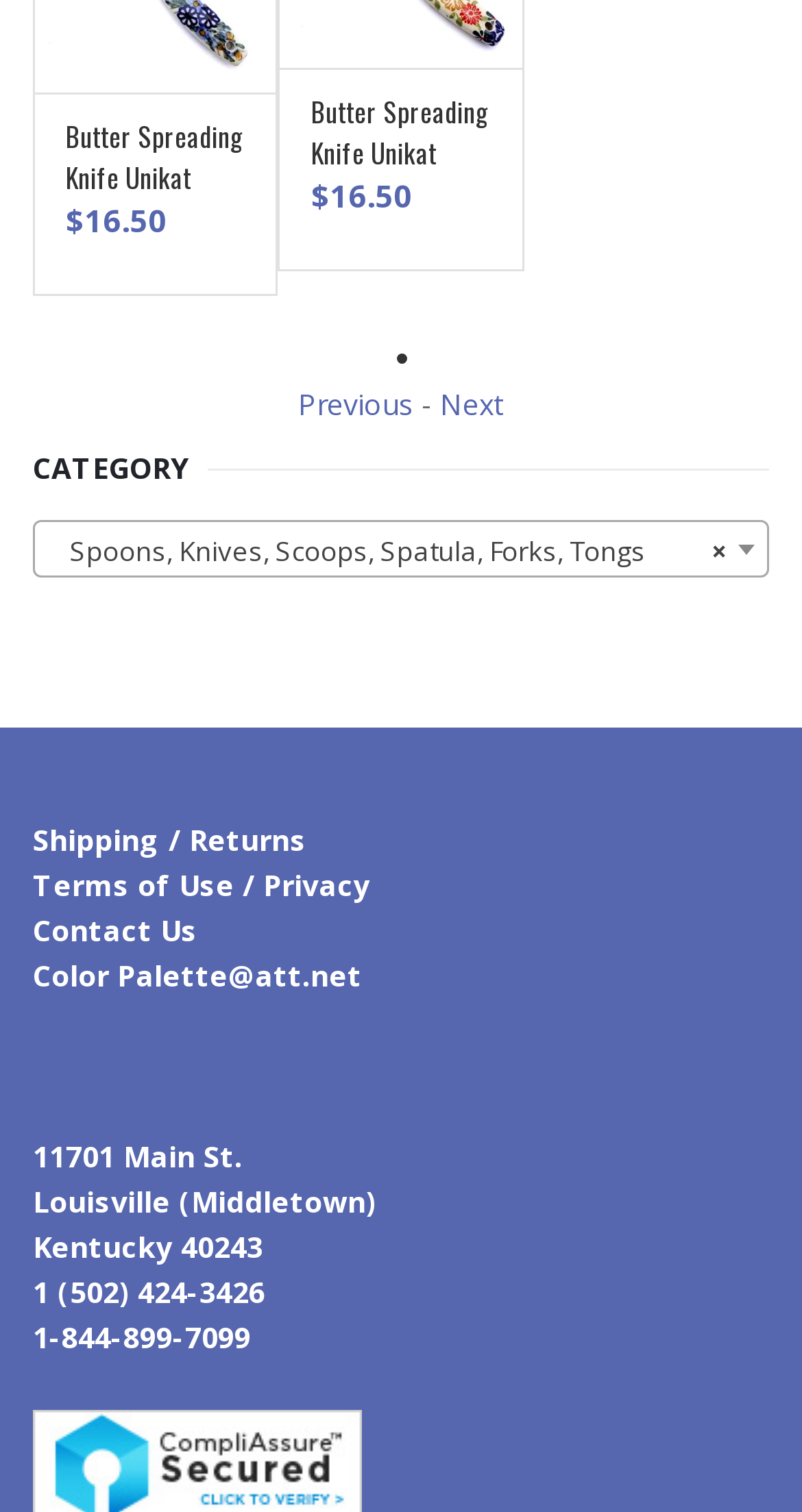Calculate the bounding box coordinates of the UI element given the description: "Color Palette@att.net".

[0.041, 0.632, 0.451, 0.658]